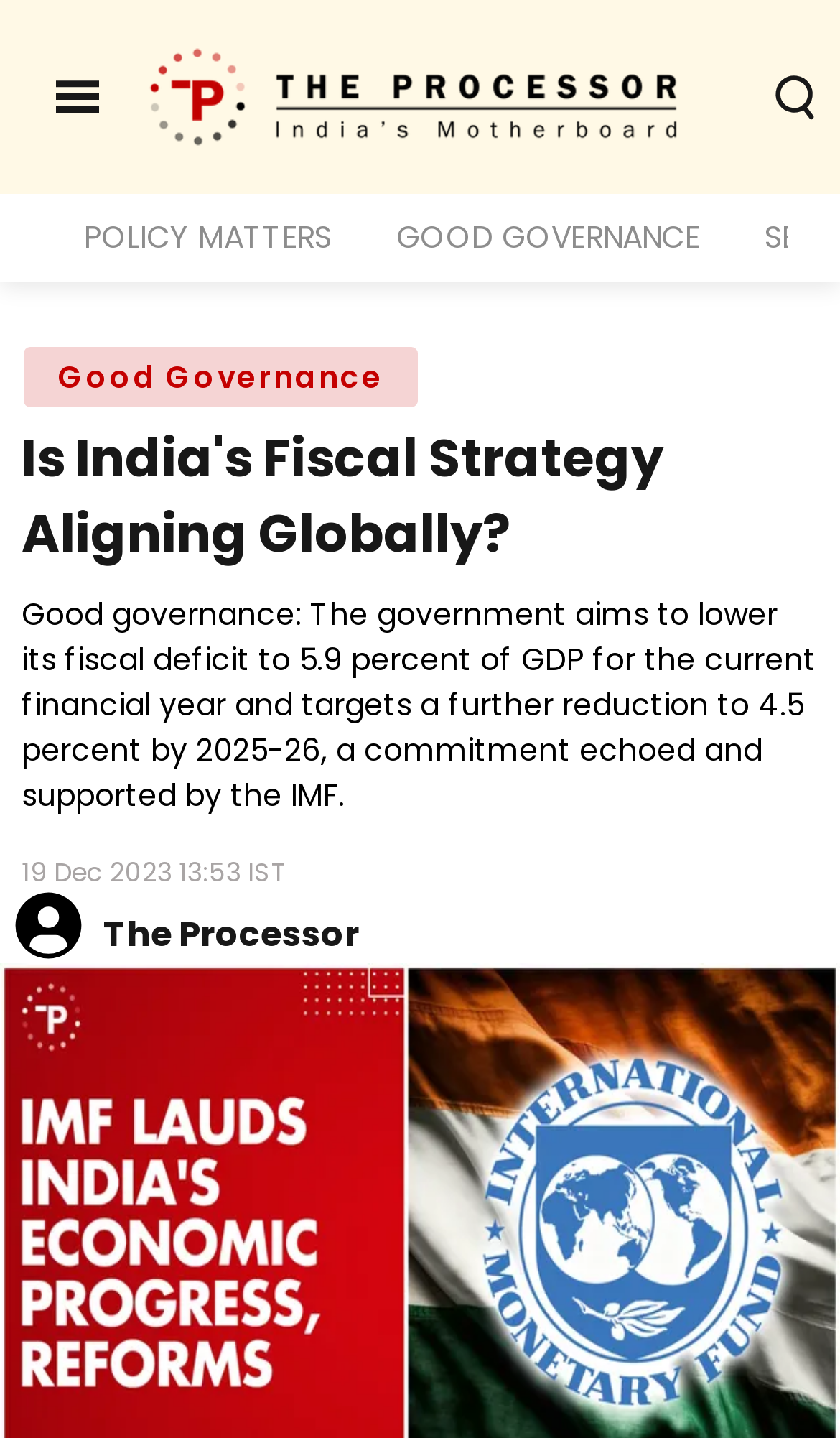Create an elaborate caption for the webpage.

The webpage appears to be an article or news page, with a prominent heading "Is India's Fiscal Strategy Aligning Globally?" at the top center of the page. Below the heading, there is a brief summary of the article, which discusses the Indian government's aim to reduce its fiscal deficit to 5.9 percent of GDP for the current financial year and further to 4.5 percent by 2025-26, with support from the IMF.

To the left of the heading, there is a link to "GOOD GOVERNANCE" and a sub-link to "Good Governance", indicating that the article is categorized under this topic. Above the heading, there is a logo link at the top center of the page, and a search form button at the top right corner, accompanied by a small image.

On the top left corner, there is a sidebar toggle button, accompanied by a small image. At the bottom left of the article, there is an author image and a link to the author's name, "The Processor". The article also includes a timestamp, "19 Dec 2023 13:53 IST", indicating when it was published.

There are a total of 3 images on the page, including the author image, the image accompanying the sidebar toggle button, and the image accompanying the search form button. There are also 5 links on the page, including the logo link, the "POLICY MATTERS" link, the "GOOD GOVERNANCE" link, the "Good Governance" sub-link, and the author link.